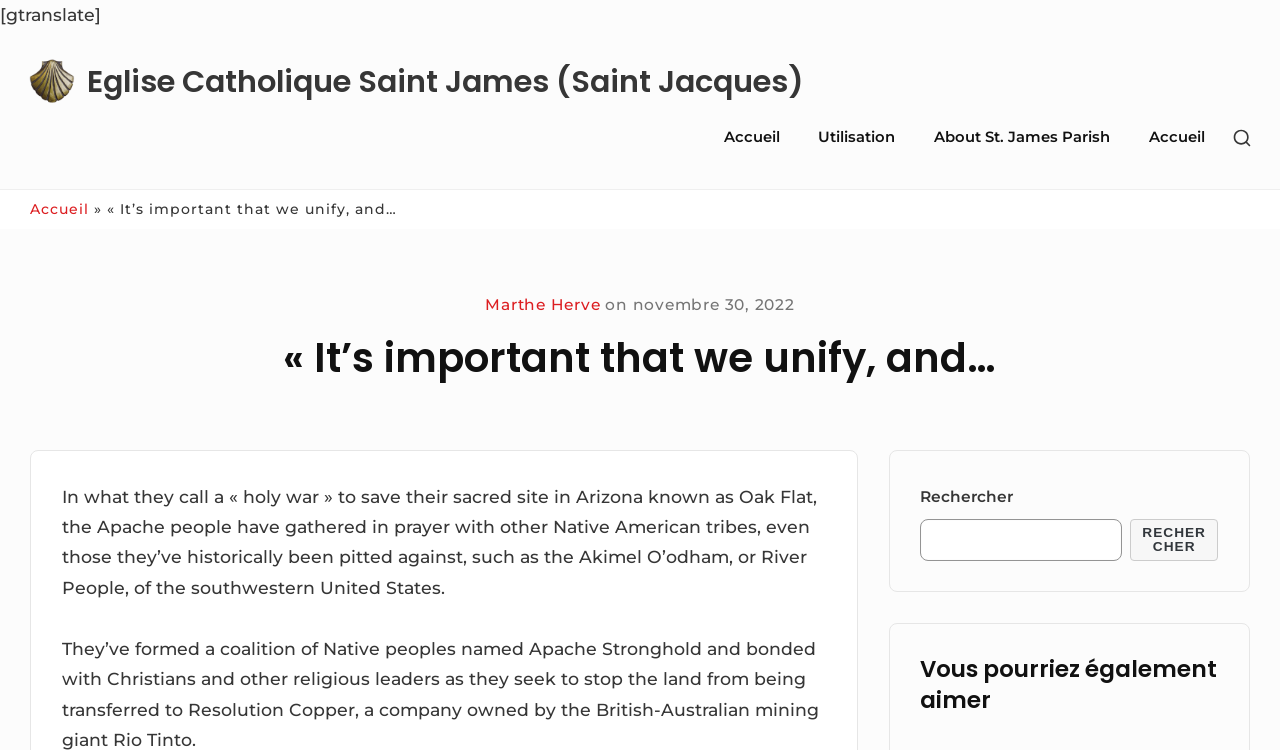Could you locate the bounding box coordinates for the section that should be clicked to accomplish this task: "Click the StjamesHopEwell.org Logo".

[0.023, 0.071, 0.068, 0.146]